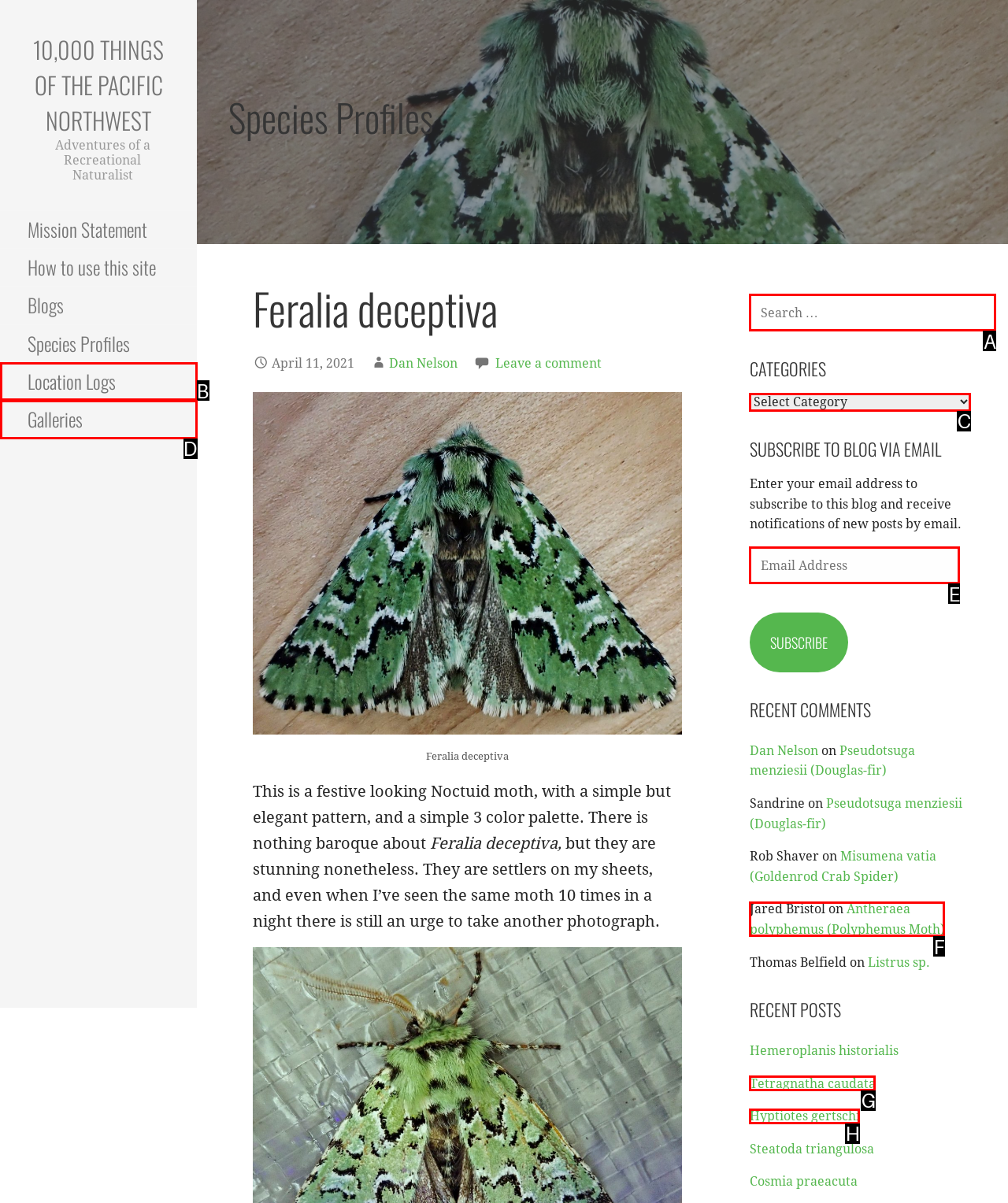Identify the HTML element that matches the description: Antheraea polyphemus (Polyphemus Moth)
Respond with the letter of the correct option.

F